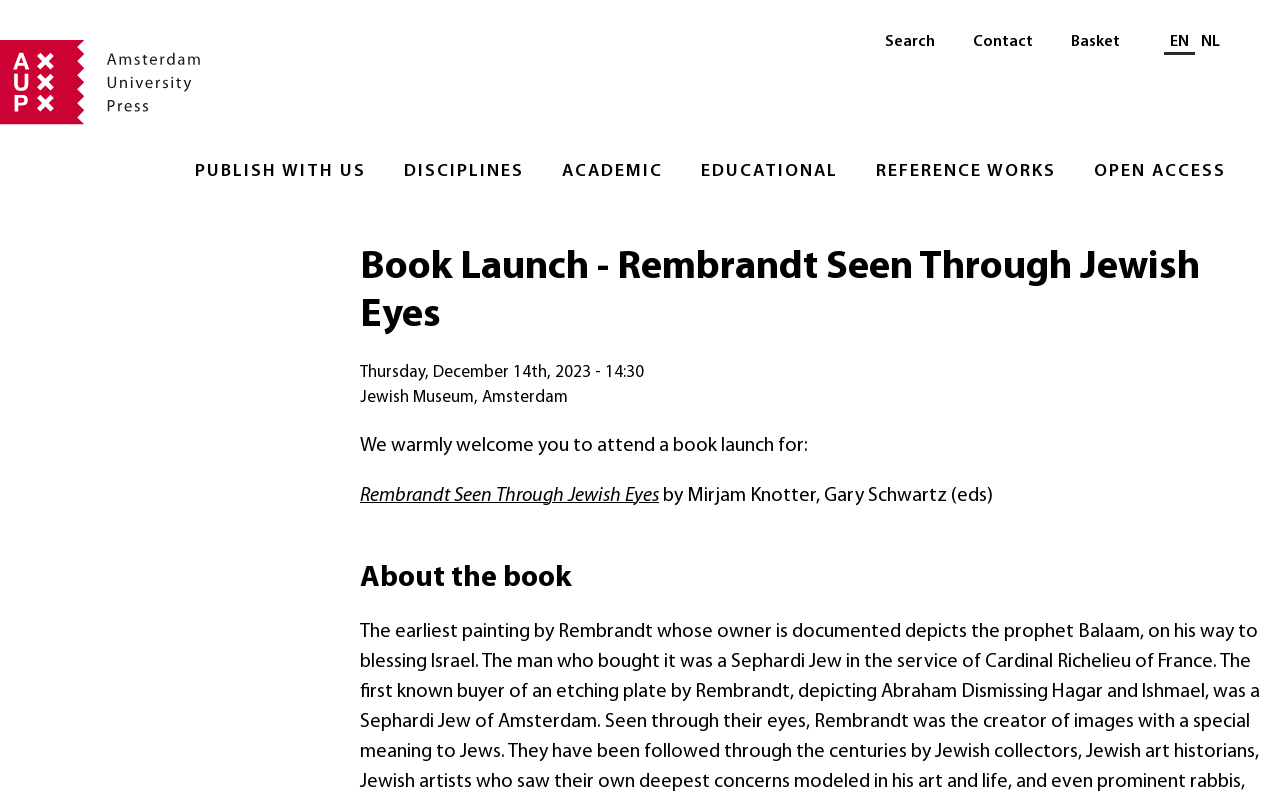What is the title of the book? Refer to the image and provide a one-word or short phrase answer.

Rembrandt Seen Through Jewish Eyes